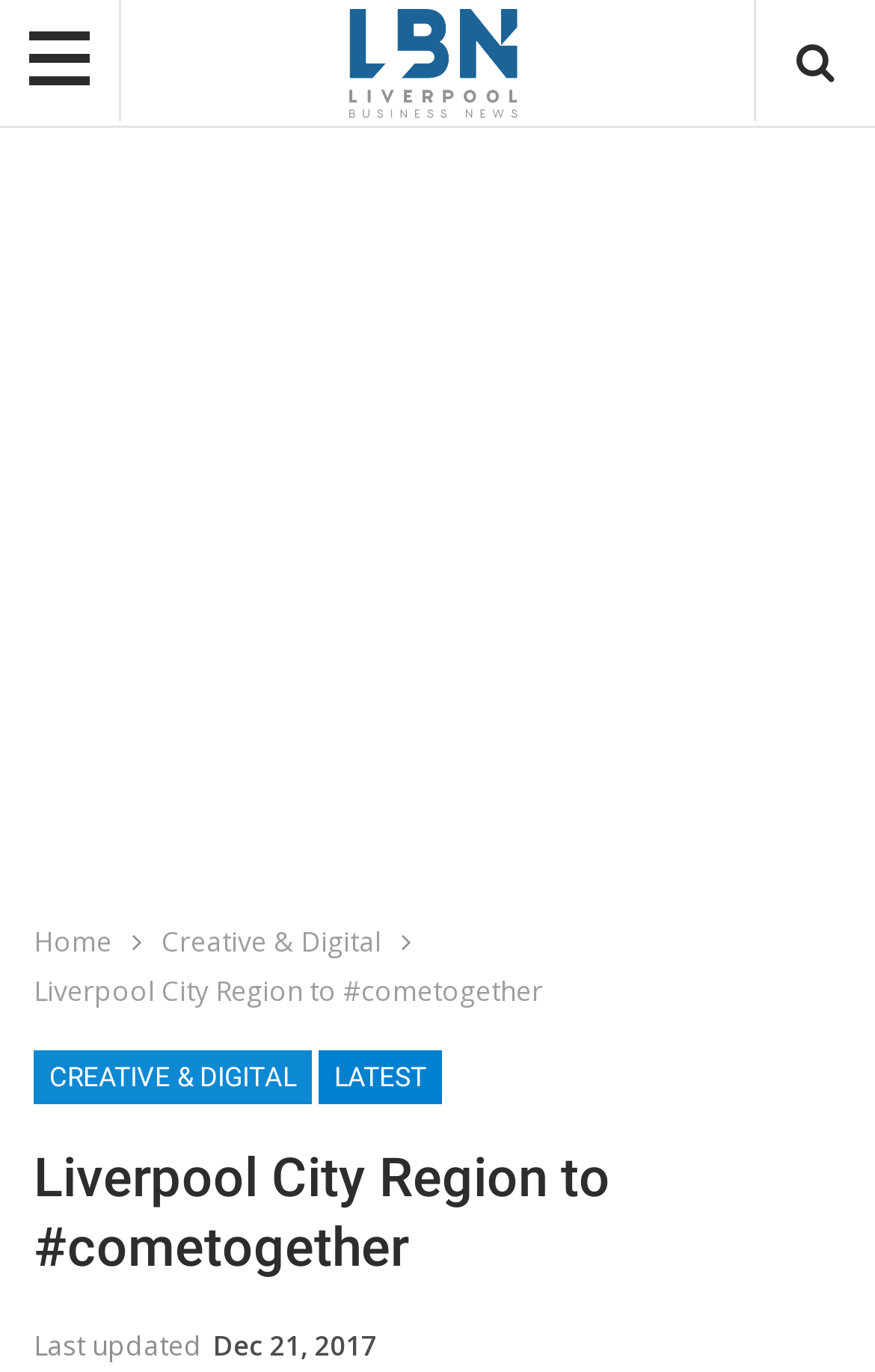Consider the image and give a detailed and elaborate answer to the question: 
What is the category of the current article?

I found the answer by examining the breadcrumbs navigation section, where there are links to different categories. The current article is categorized under 'Creative & Digital', as indicated by the link with this text.